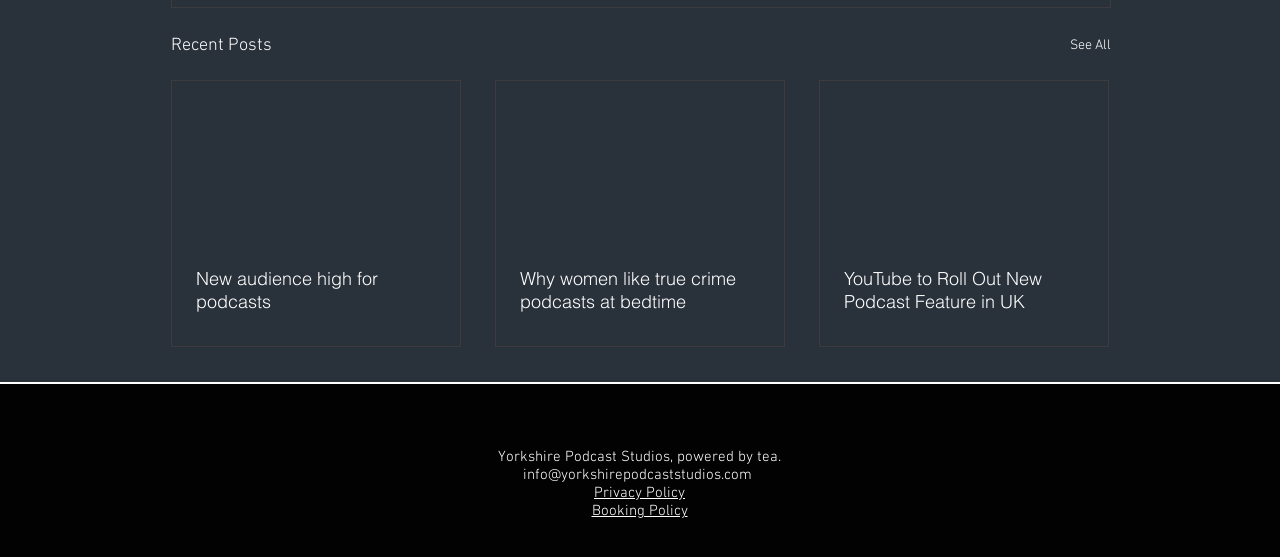Identify the bounding box coordinates of the region I need to click to complete this instruction: "Check the privacy policy".

[0.464, 0.869, 0.535, 0.901]